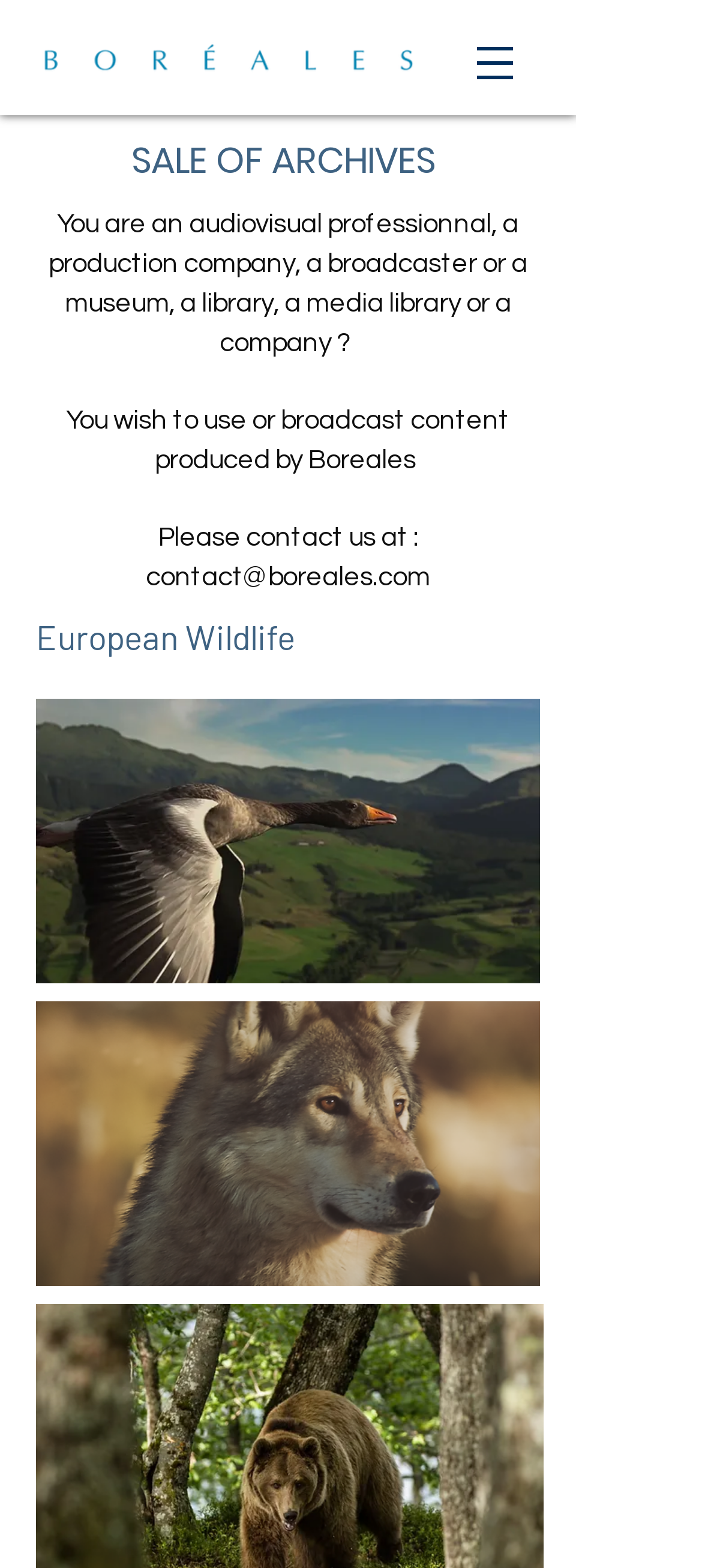Please determine the headline of the webpage and provide its content.

SALE OF ARCHIVES 